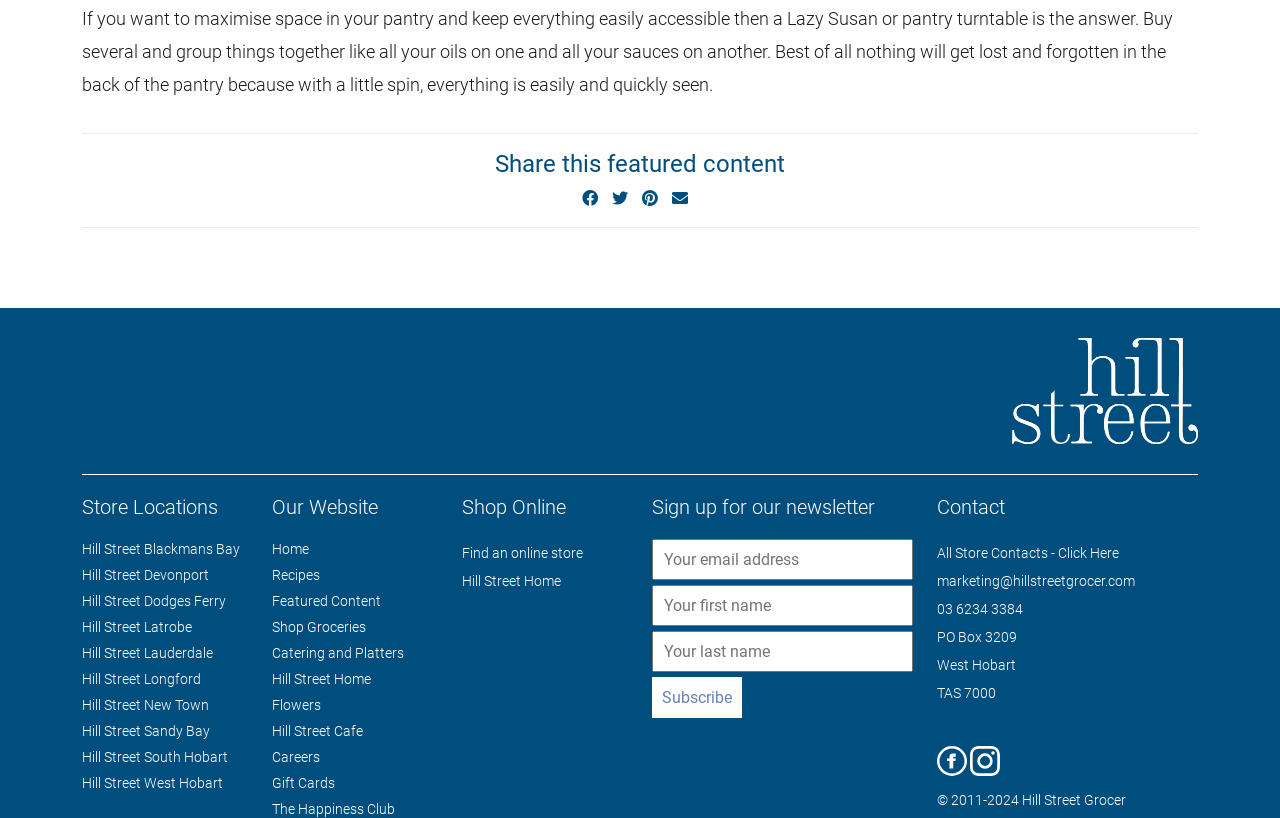Give a one-word or one-phrase response to the question:
What can I do on the Hill Street website?

Shop online, recipes, featured content